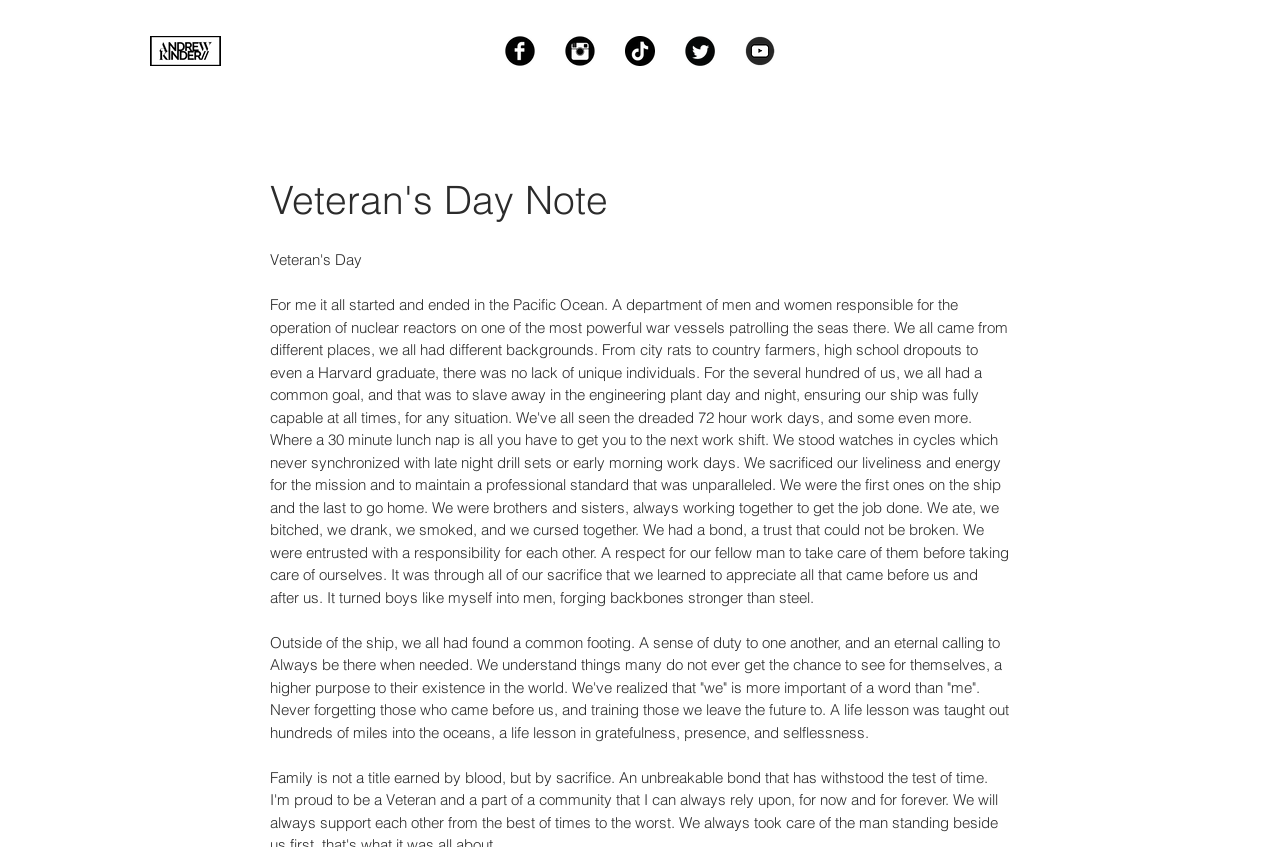Please reply to the following question with a single word or a short phrase:
What is the logo image filename?

LOGO_Final_Master2.png